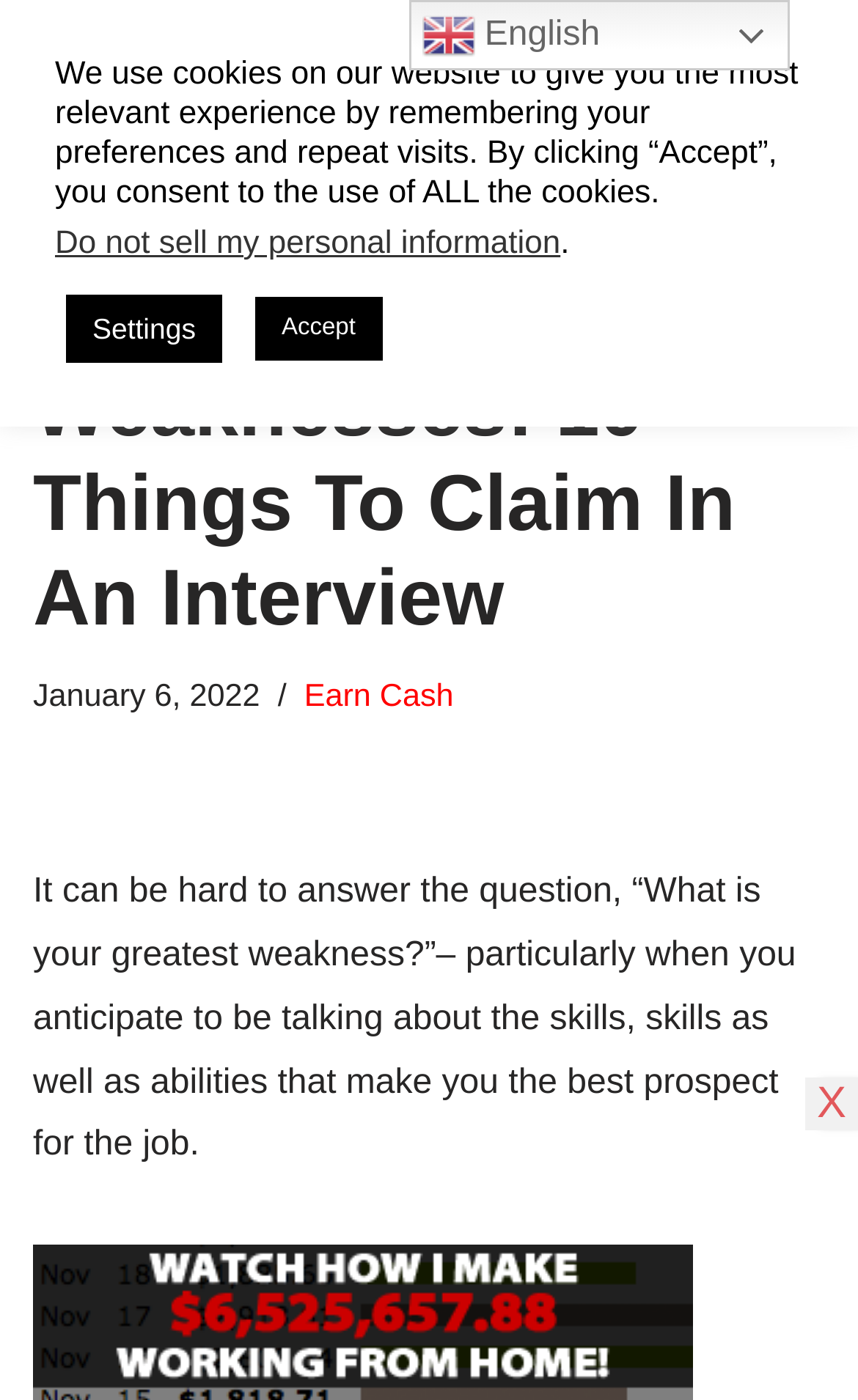Please find and report the bounding box coordinates of the element to click in order to perform the following action: "Click the navigation menu button". The coordinates should be expressed as four float numbers between 0 and 1, in the format [left, top, right, bottom].

[0.423, 0.021, 0.544, 0.074]